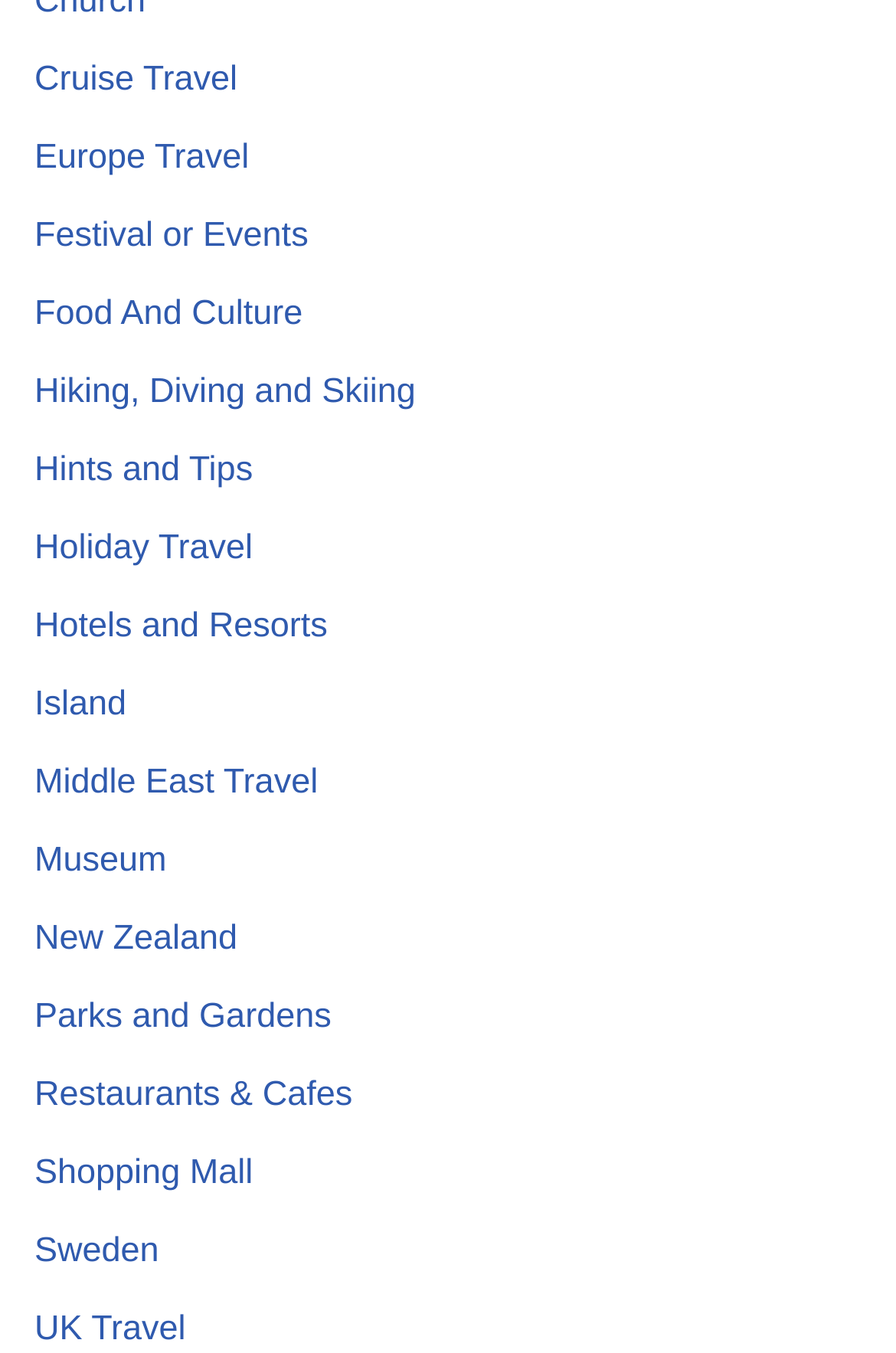How many countries are mentioned on the webpage?
By examining the image, provide a one-word or phrase answer.

3